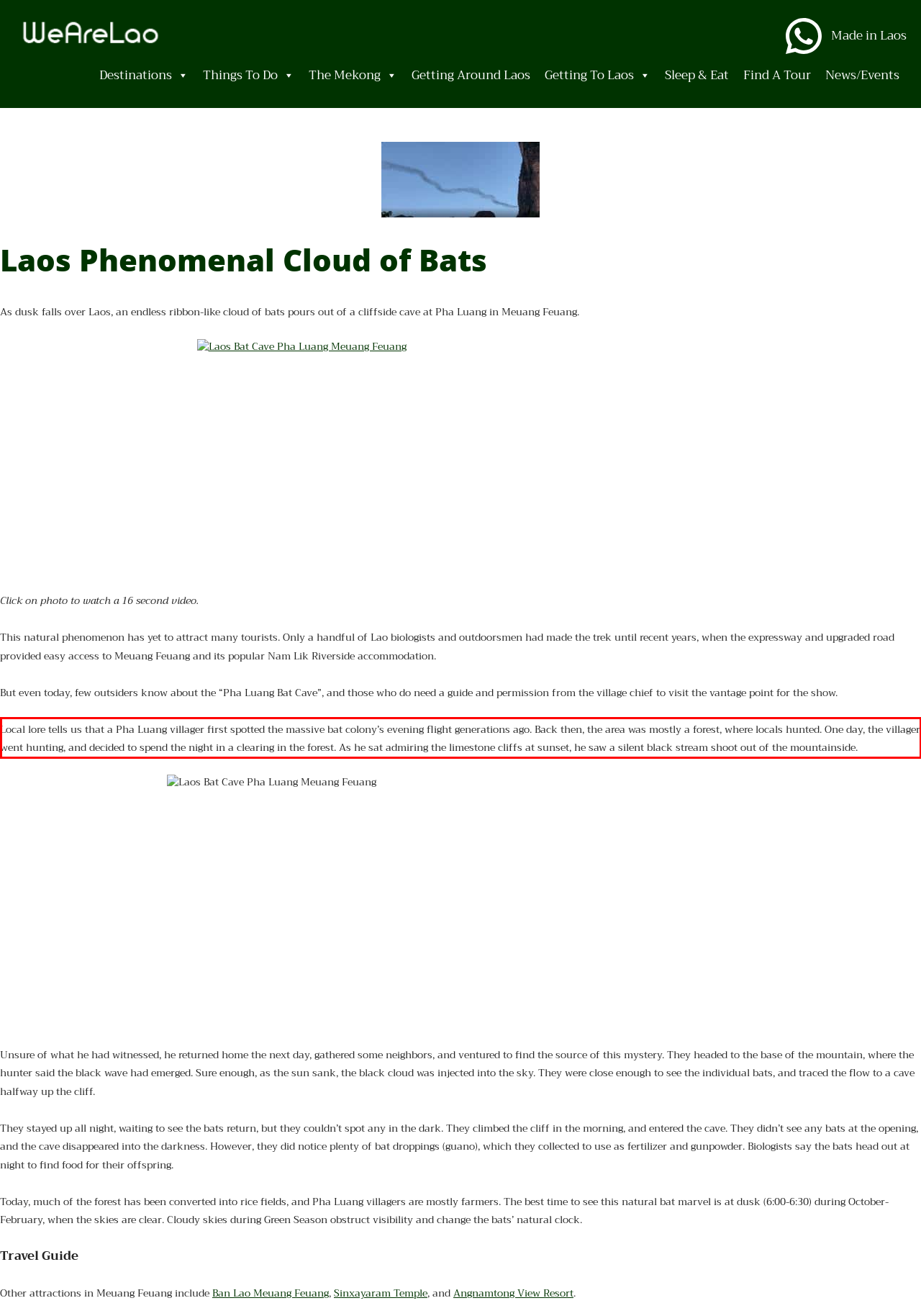Please identify the text within the red rectangular bounding box in the provided webpage screenshot.

Local lore tells us that a Pha Luang villager first spotted the massive bat colony’s evening flight generations ago. Back then, the area was mostly a forest, where locals hunted. One day, the villager went hunting, and decided to spend the night in a clearing in the forest. As he sat admiring the limestone cliffs at sunset, he saw a silent black stream shoot out of the mountainside.